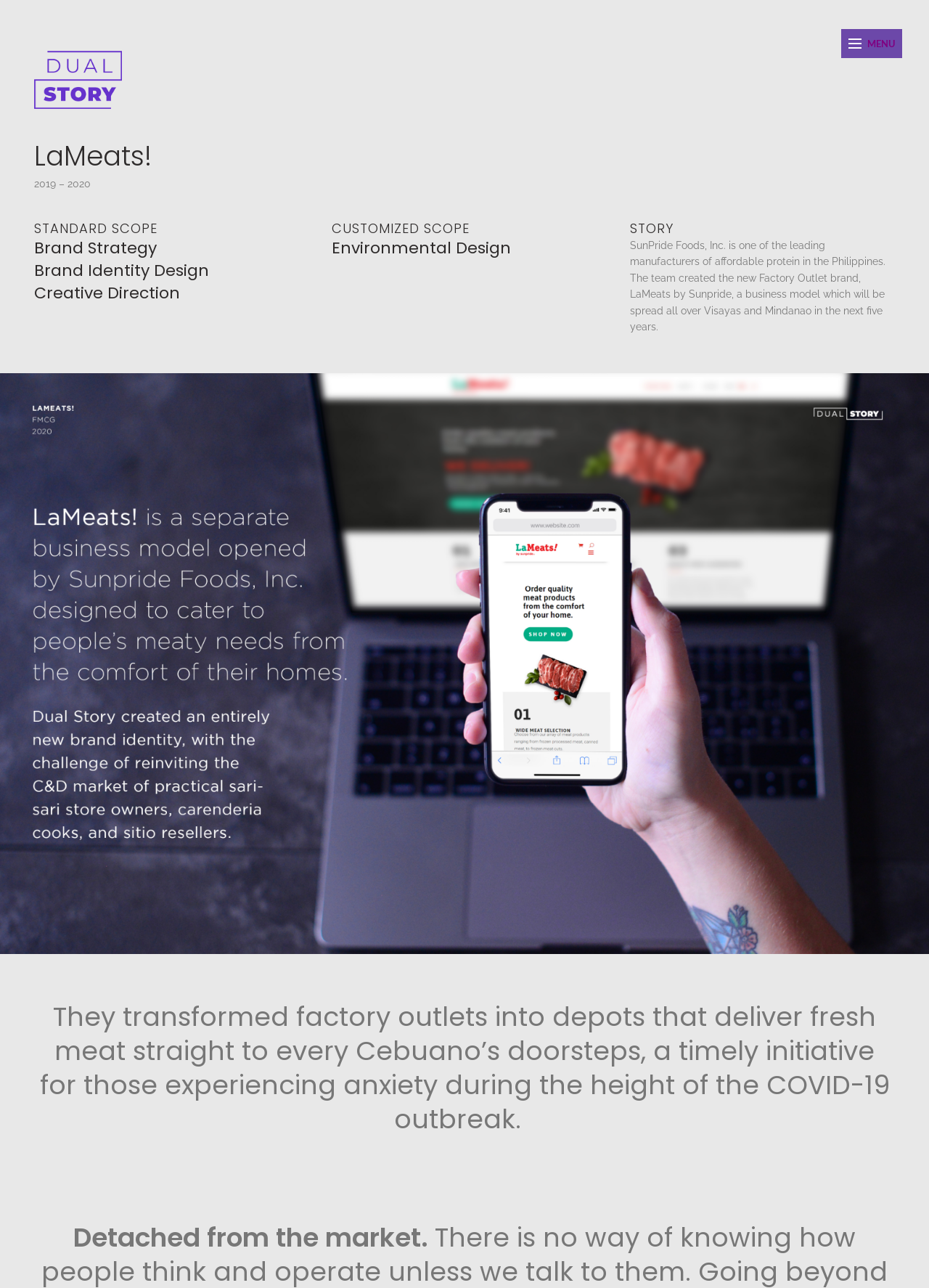Extract the bounding box coordinates for the described element: "Home". The coordinates should be represented as four float numbers between 0 and 1: [left, top, right, bottom].

None